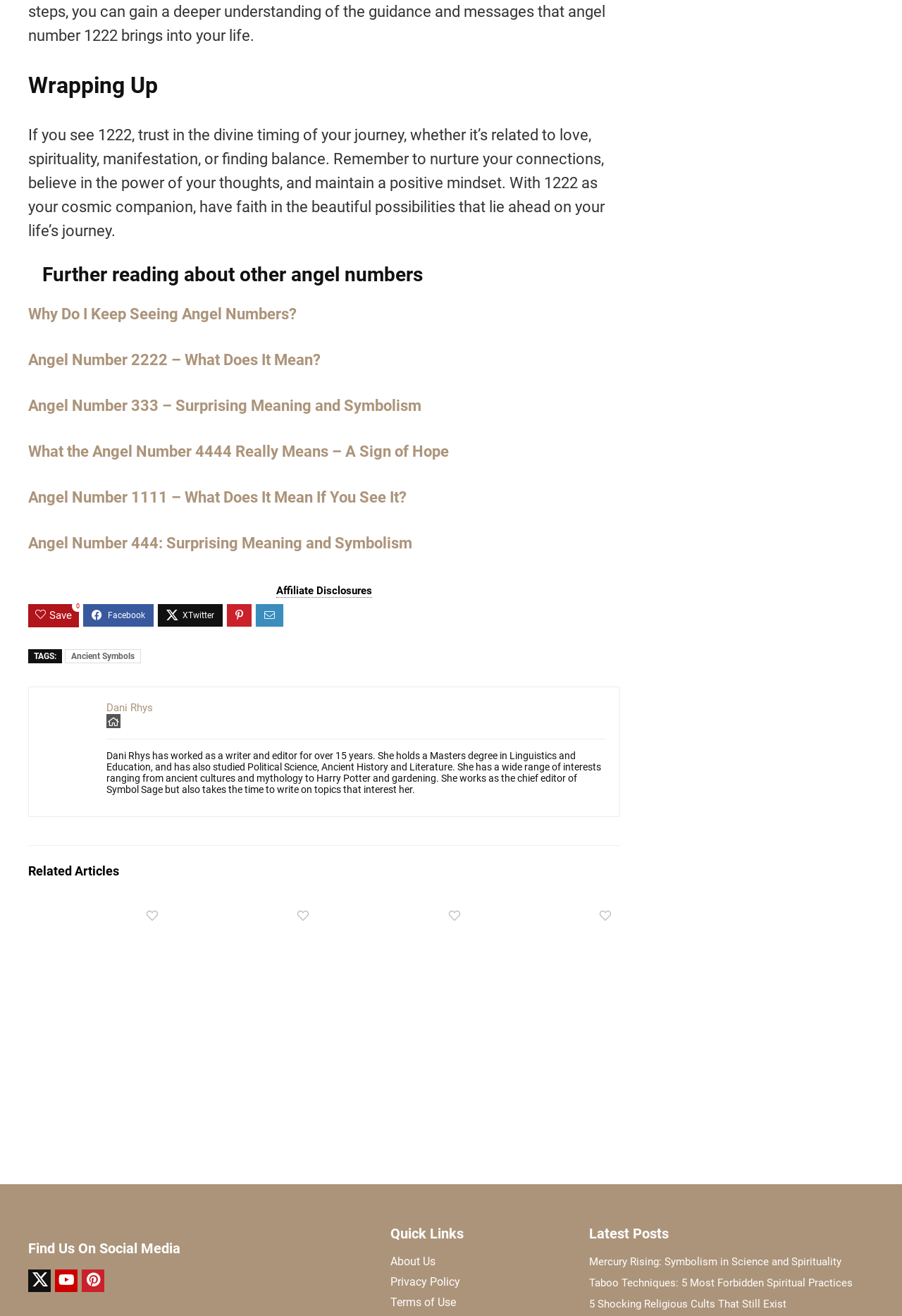Locate the bounding box coordinates of the item that should be clicked to fulfill the instruction: "Check out 'Mercury Rising: Symbolism in Science and Spirituality'".

[0.653, 0.954, 0.933, 0.964]